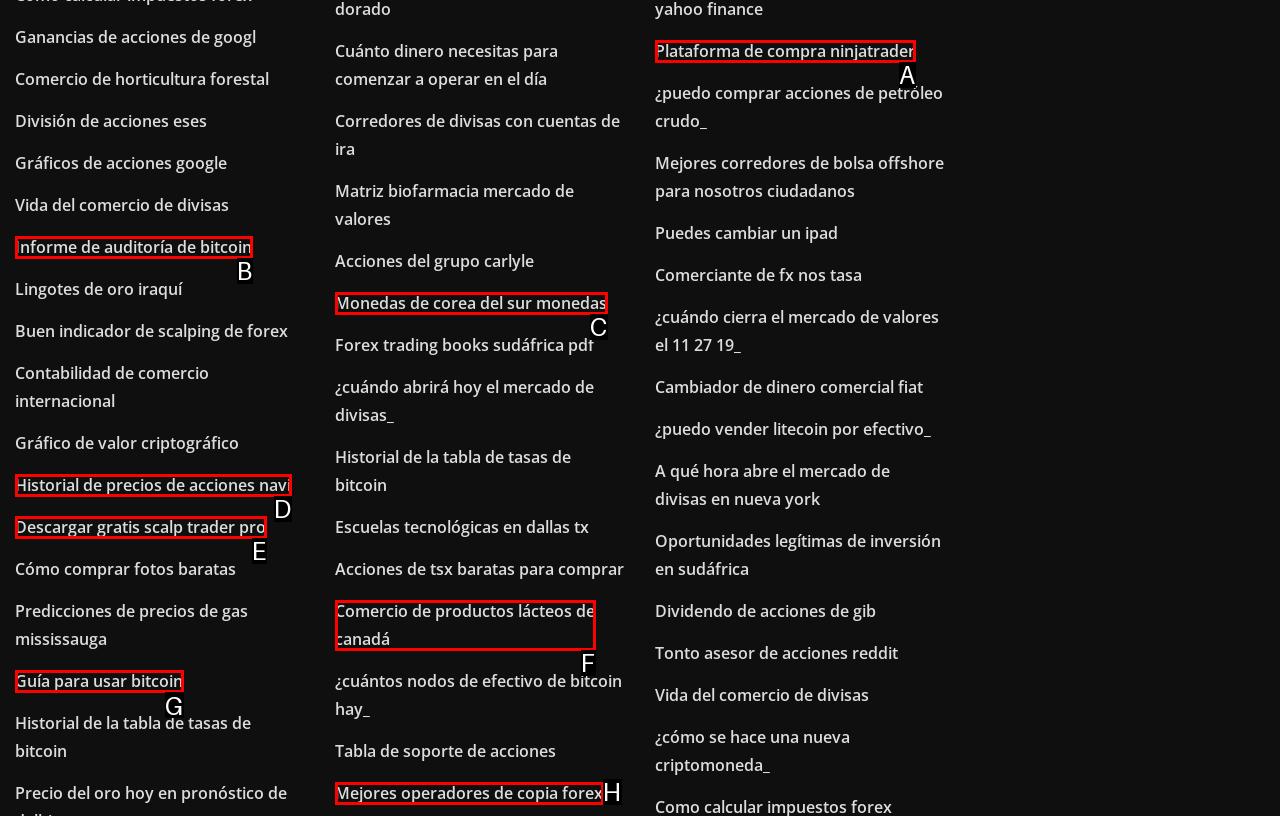Determine which HTML element to click to execute the following task: Read 'Guía para usar bitcoin' Answer with the letter of the selected option.

G